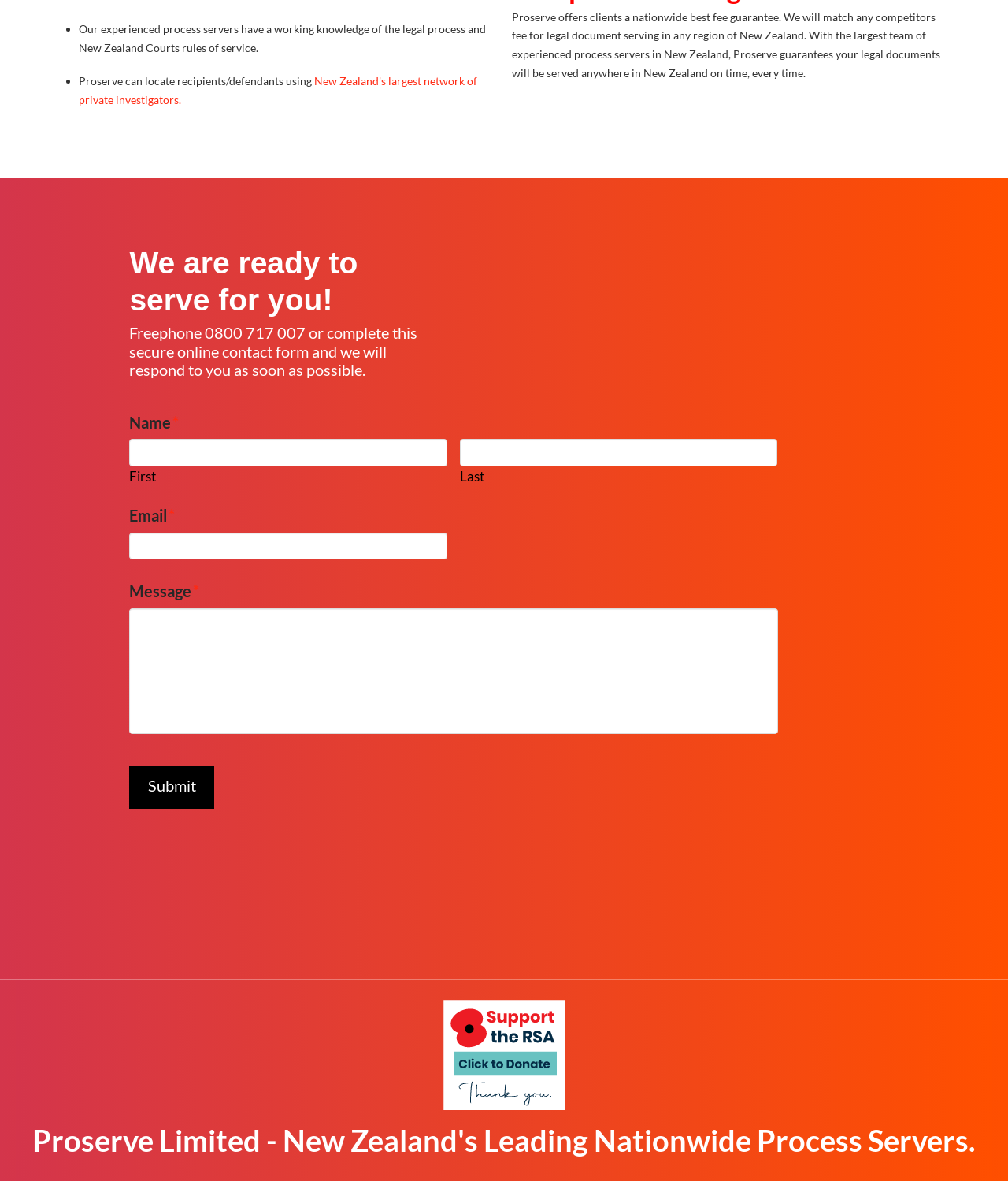Using the description: "parent_node: Last name="input_1.6"", identify the bounding box of the corresponding UI element in the screenshot.

[0.456, 0.372, 0.771, 0.395]